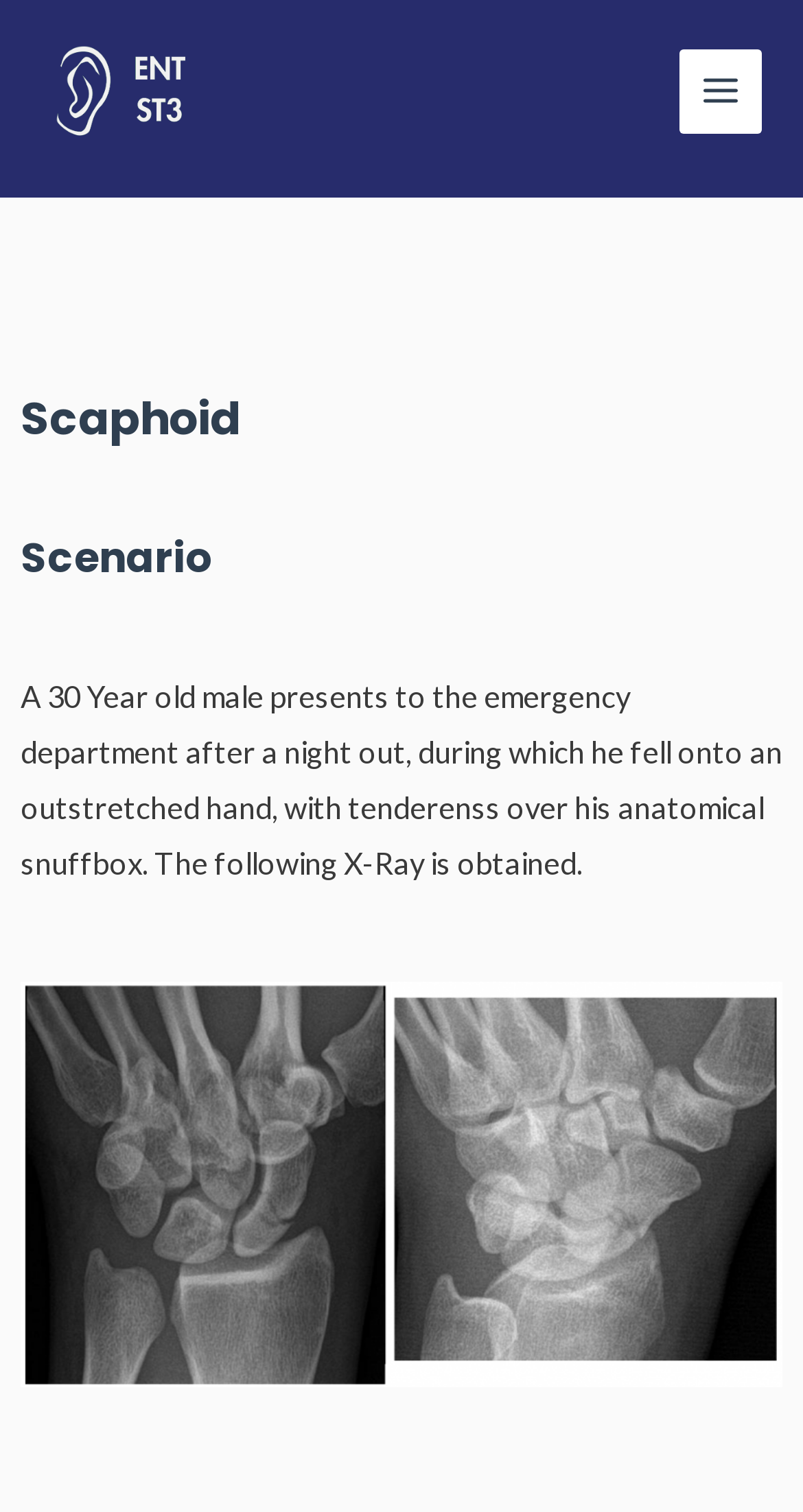How many images are present on the webpage?
Look at the screenshot and respond with one word or a short phrase.

3